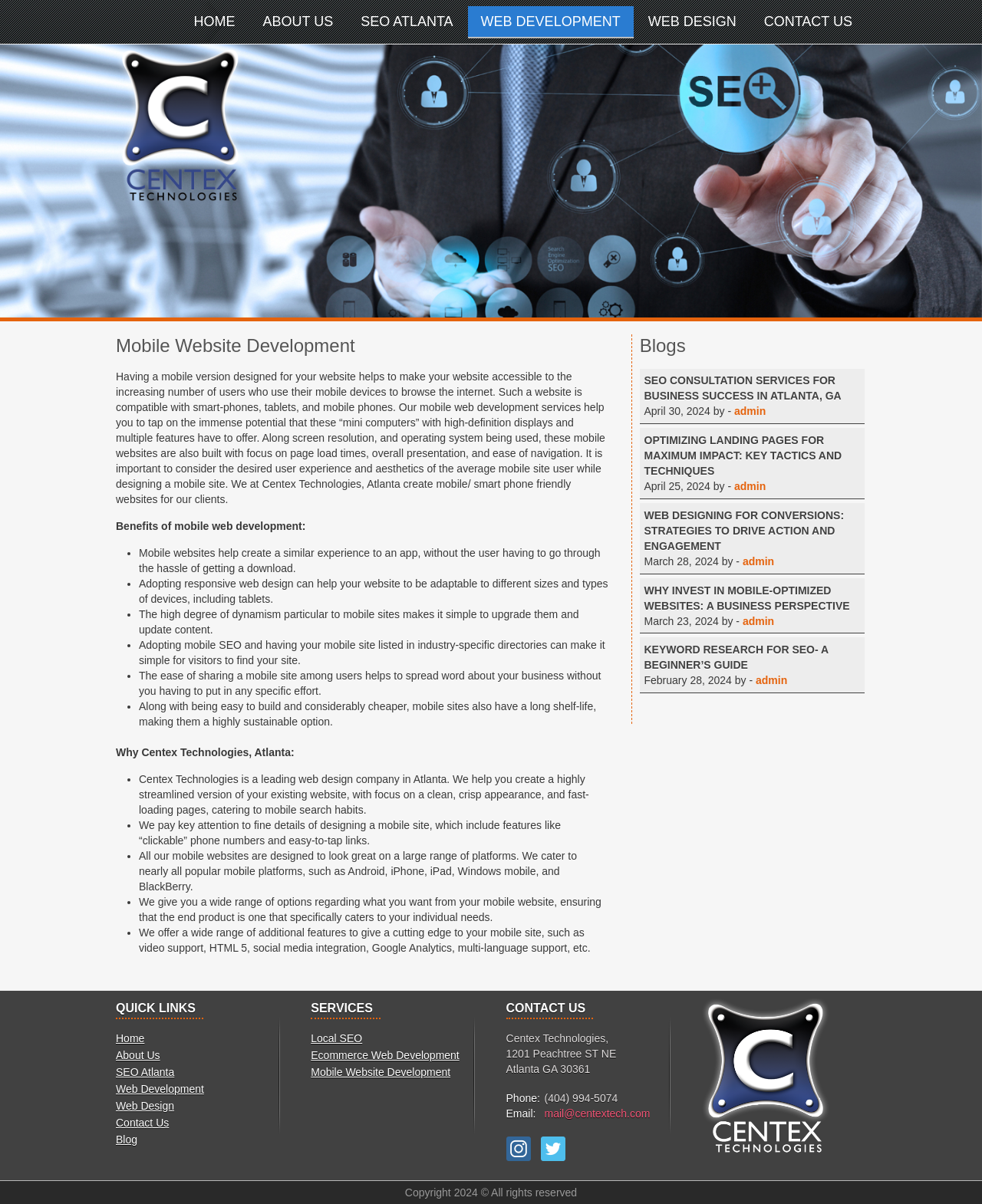Please identify the bounding box coordinates for the region that you need to click to follow this instruction: "click HOME".

[0.184, 0.005, 0.253, 0.031]